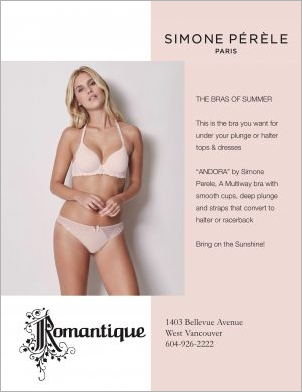Use one word or a short phrase to answer the question provided: 
What is the name of the bra featured?

Andora